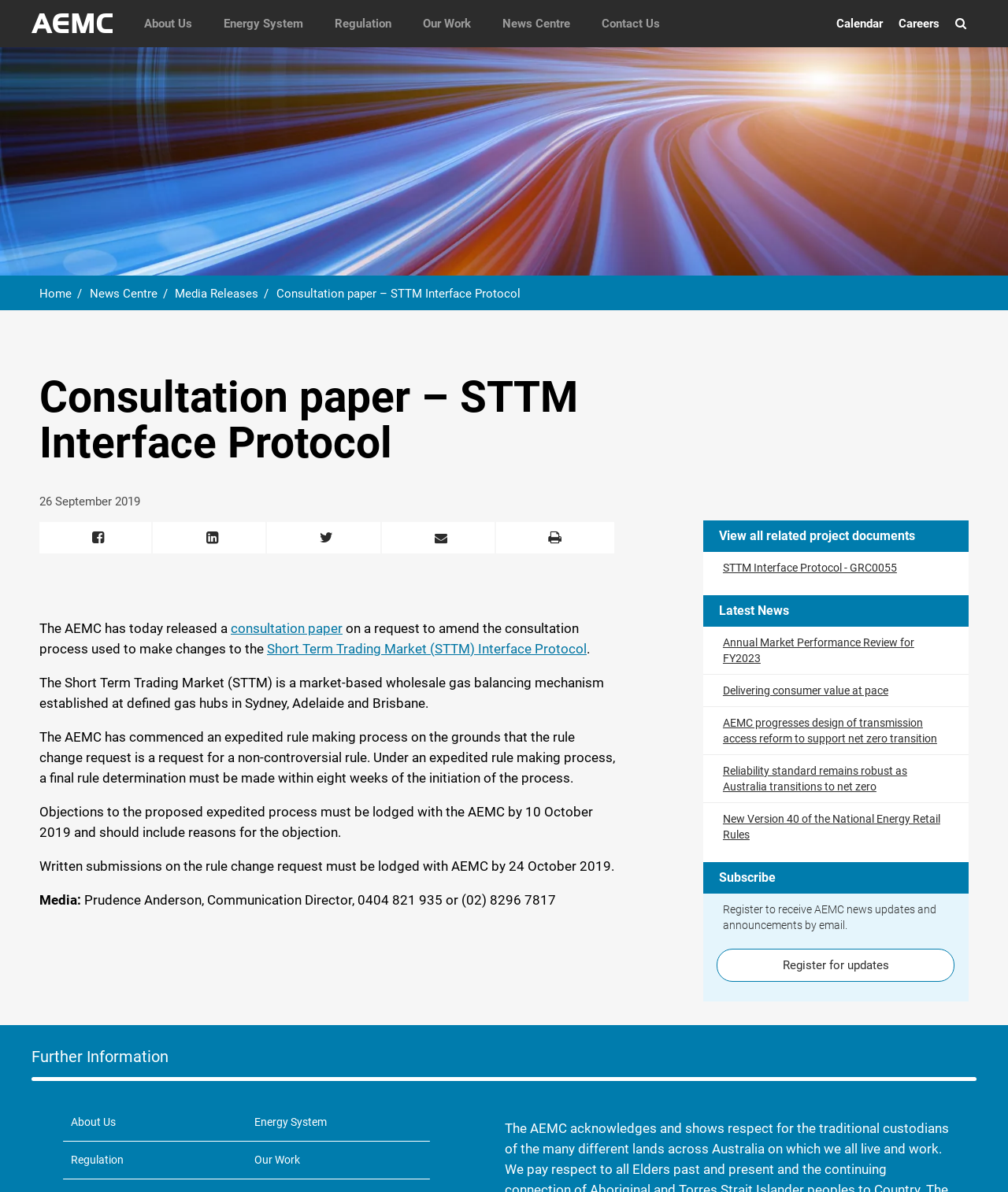Please identify the bounding box coordinates of the clickable region that I should interact with to perform the following instruction: "View all related project documents". The coordinates should be expressed as four float numbers between 0 and 1, i.e., [left, top, right, bottom].

[0.713, 0.443, 0.908, 0.456]